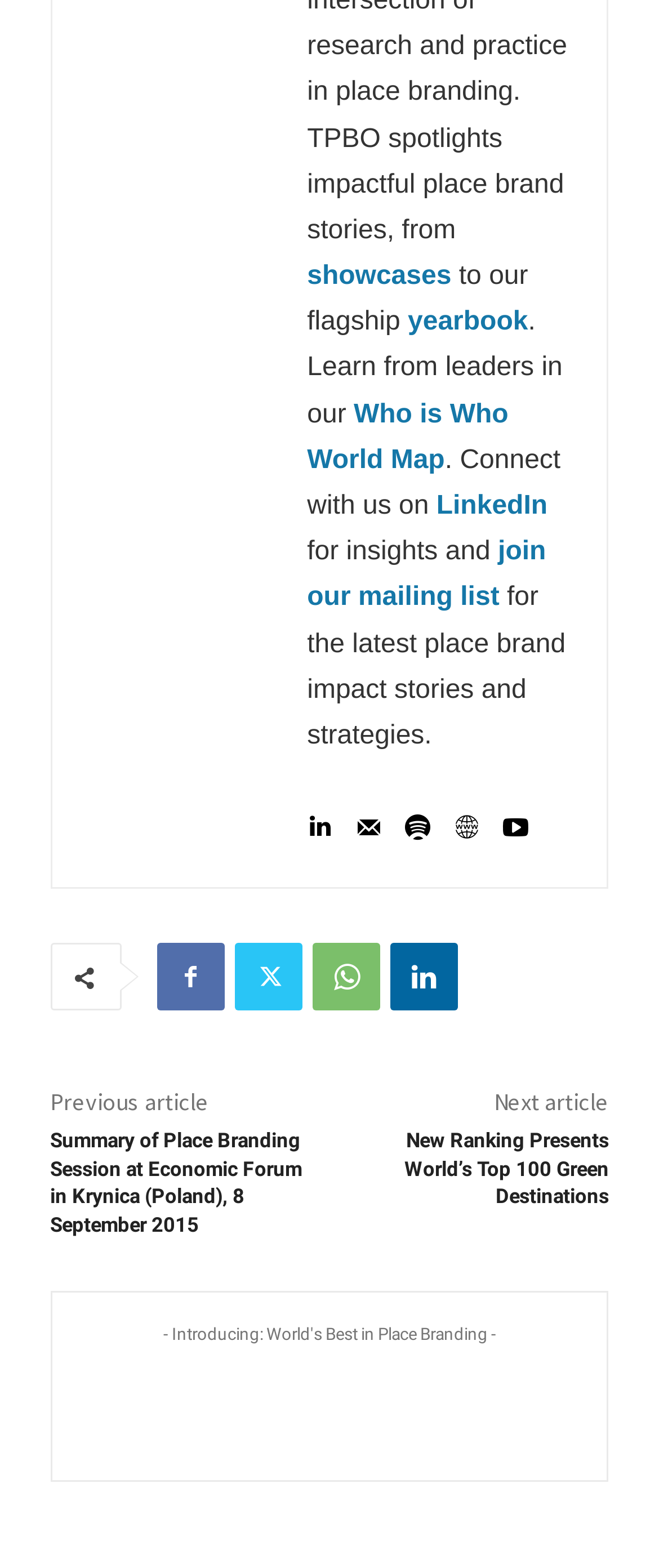Kindly provide the bounding box coordinates of the section you need to click on to fulfill the given instruction: "Learn about yearbook".

[0.619, 0.196, 0.801, 0.215]